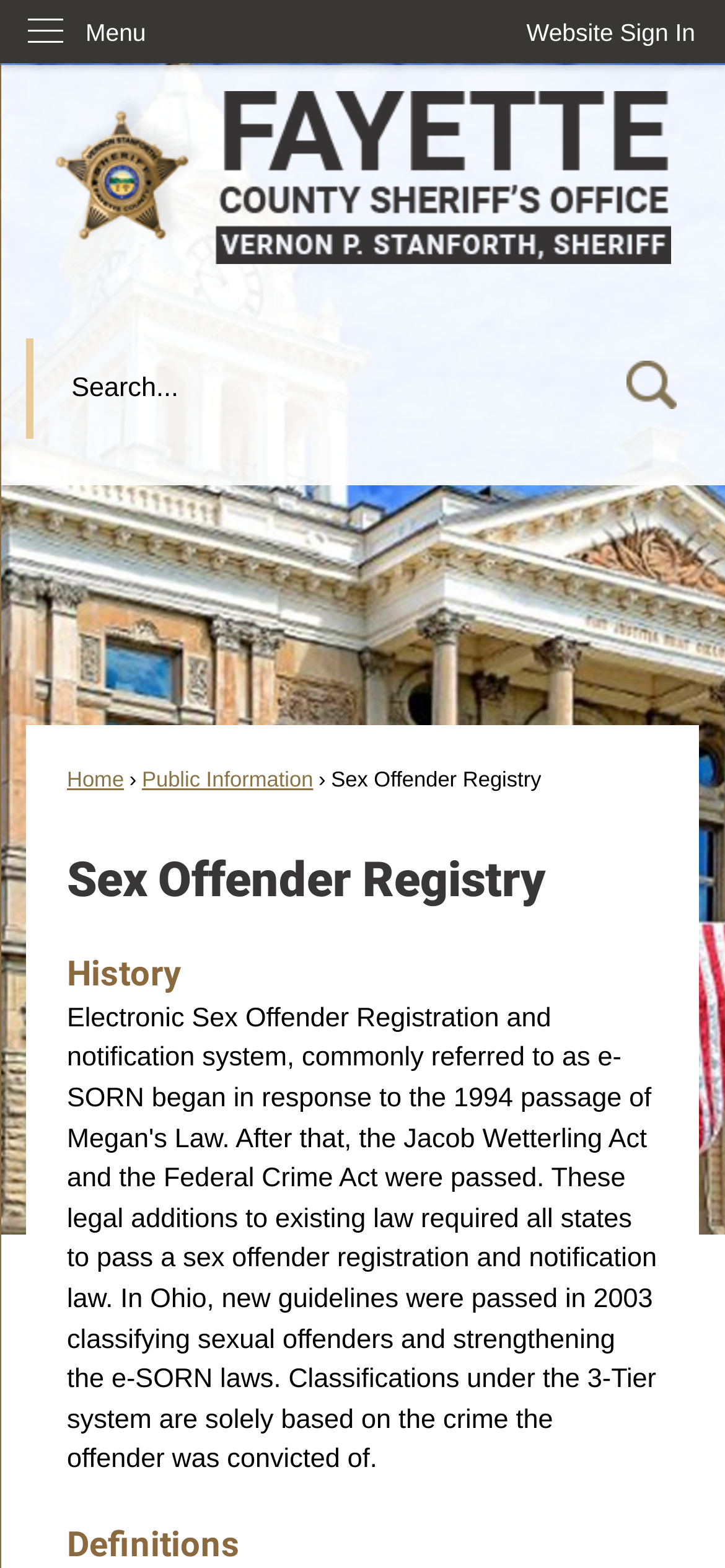Locate the bounding box of the UI element based on this description: "Home". Provide four float numbers between 0 and 1 as [left, top, right, bottom].

[0.092, 0.491, 0.171, 0.505]